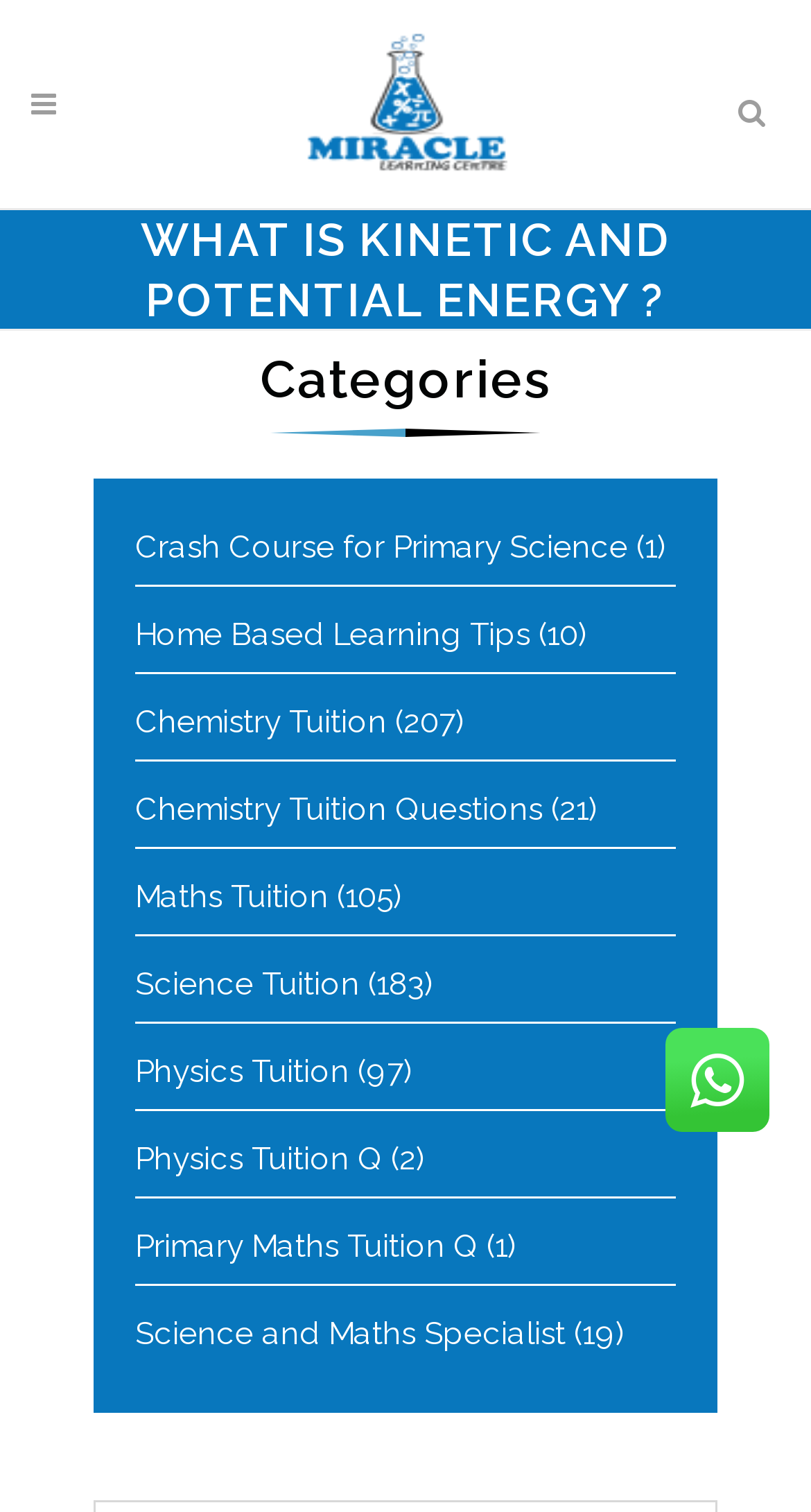What is the logo of the learning center?
Using the image, elaborate on the answer with as much detail as possible.

The logo of the learning center can be found in the top section of the webpage, where it is displayed as an image element with the label 'Logo'.